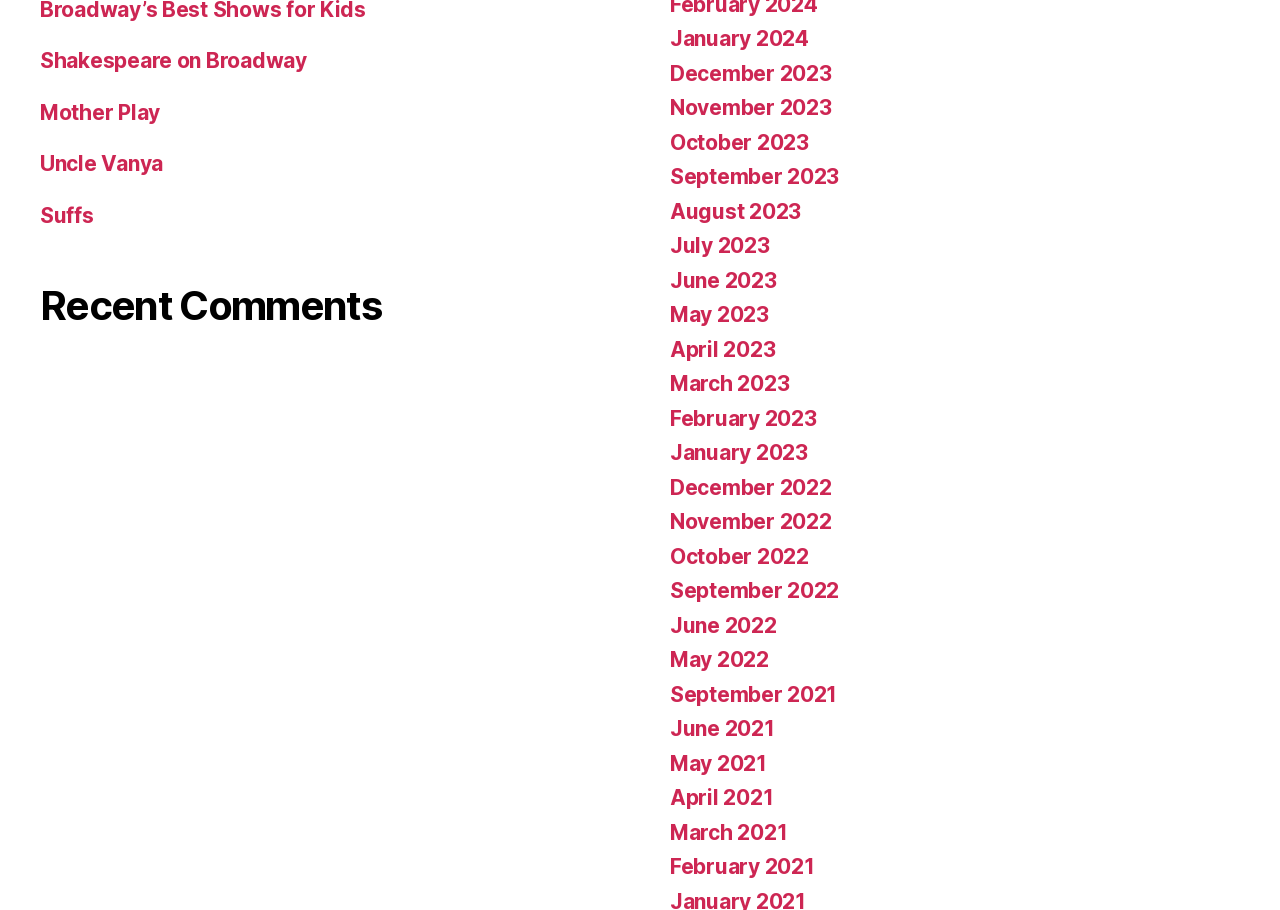Determine the bounding box coordinates of the section to be clicked to follow the instruction: "View Shakespeare on Broadway". The coordinates should be given as four float numbers between 0 and 1, formatted as [left, top, right, bottom].

[0.031, 0.053, 0.24, 0.08]